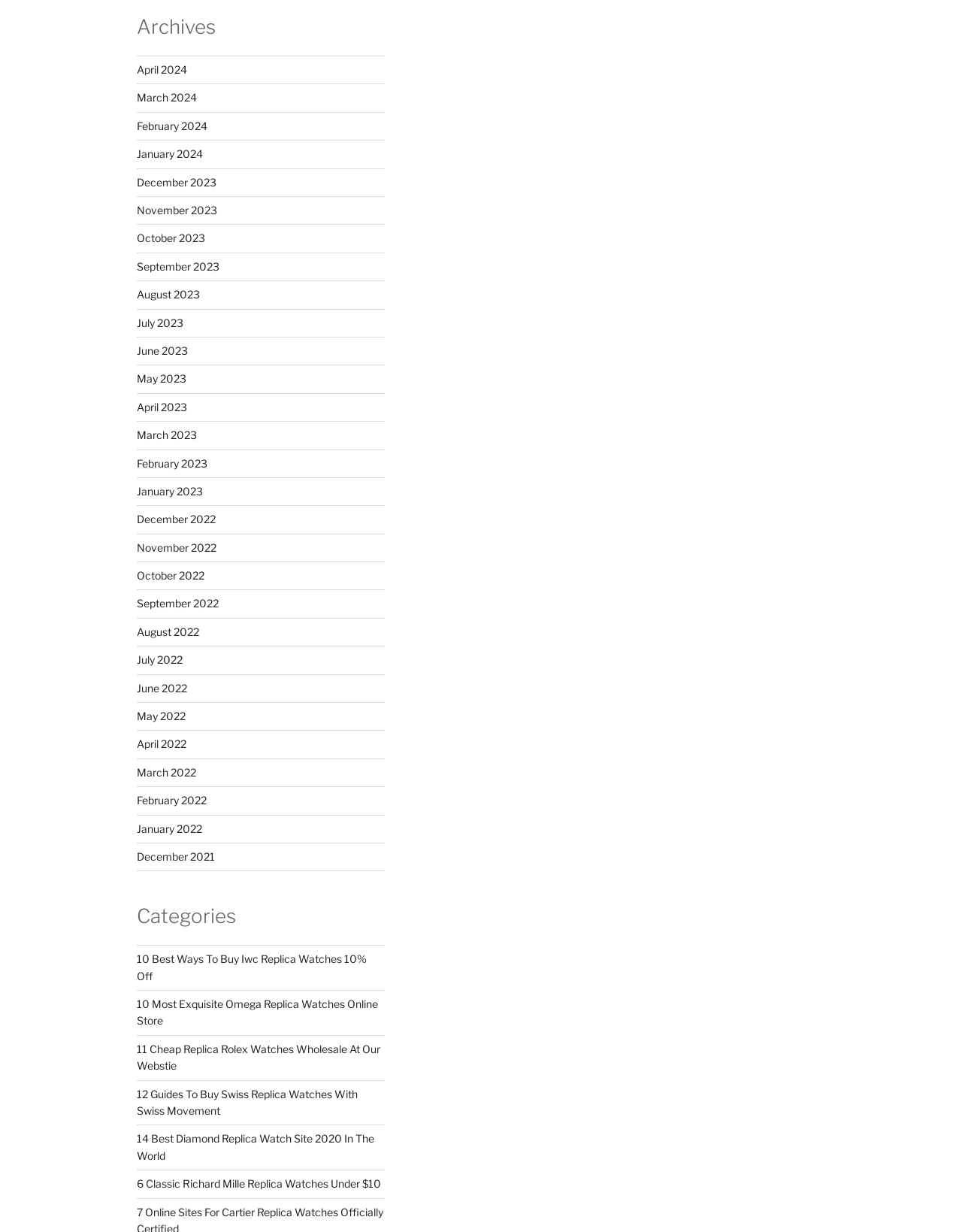Please specify the bounding box coordinates of the area that should be clicked to accomplish the following instruction: "Click on April 2024 archives". The coordinates should consist of four float numbers between 0 and 1, i.e., [left, top, right, bottom].

[0.142, 0.051, 0.195, 0.062]